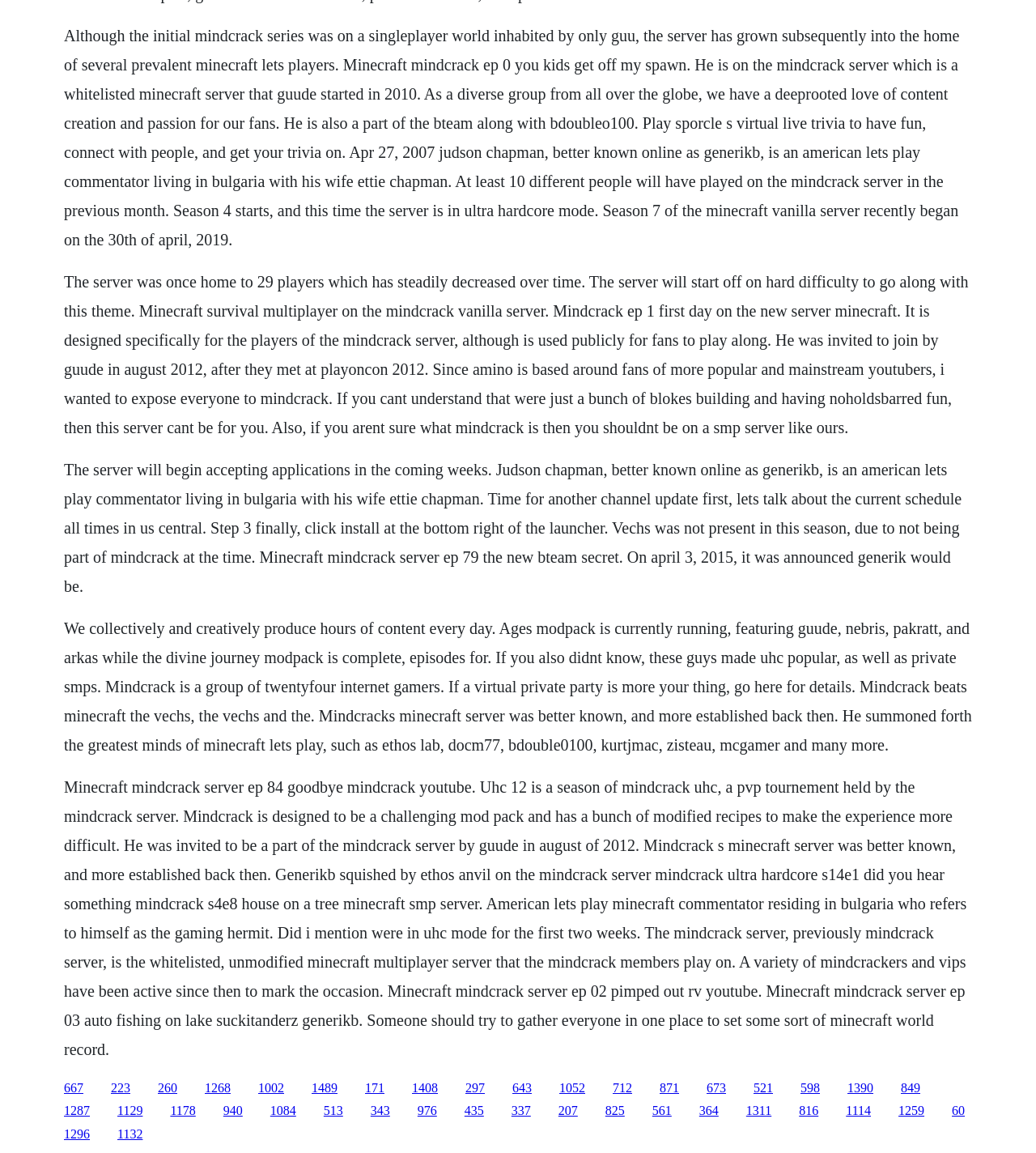Give a concise answer of one word or phrase to the question: 
How many players were on the Mindcrack server at its peak?

29